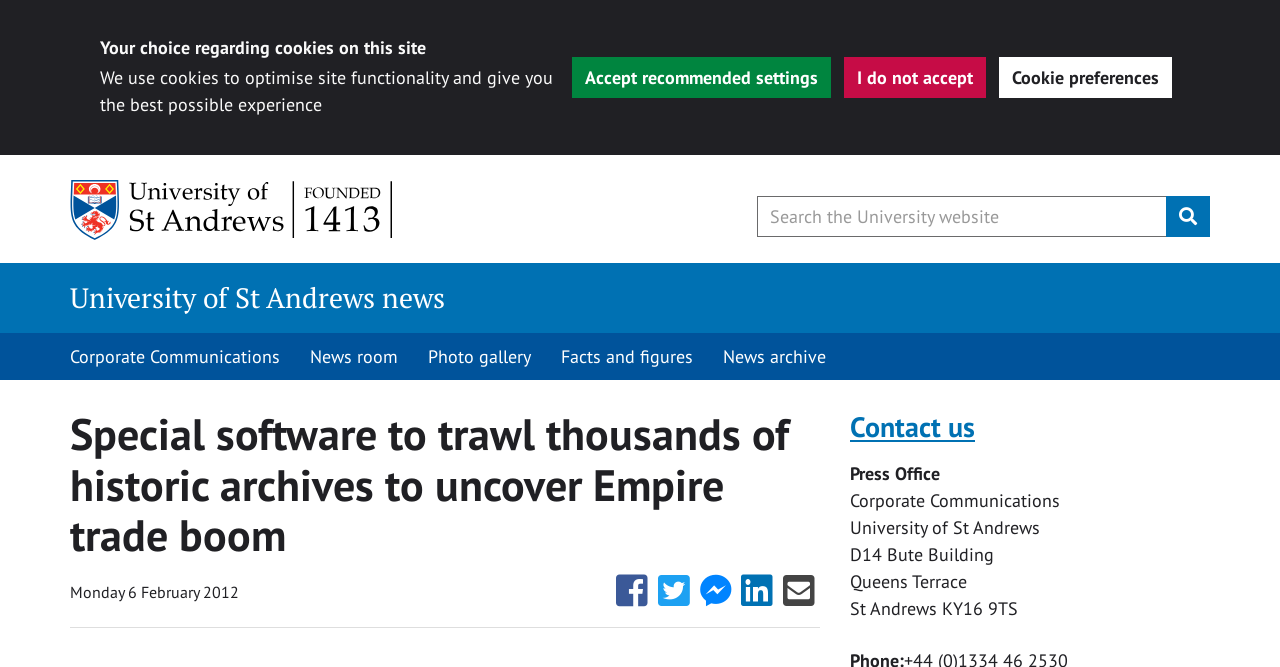Give an extensive and precise description of the webpage.

The webpage is about a news article from the University of St Andrews, with a focus on special software used to uncover Empire trade boom by trawling through thousands of historic archives. 

At the top of the page, there is a cookie preferences dialog with three buttons: "Accept recommended settings", "I do not accept", and "Cookie preferences". Below this, there is a link to the University of St Andrews and a search bar with a submit button.

The main content of the page is divided into two sections. On the left, there is a navigation menu with links to "Corporate Communications", "News room", "Photo gallery", "Facts and figures", and "News archive". On the right, there is a news article with a heading that matches the title of the webpage. The article is dated Monday 6 February 2012. 

Below the article, there are social media sharing links to Facebook, Twitter, Facebook Messenger, LinkedIn, and Email. Further down, there is a "Contact us" section with a link to the contact page, followed by the Press Office's contact information, including address and postal code.